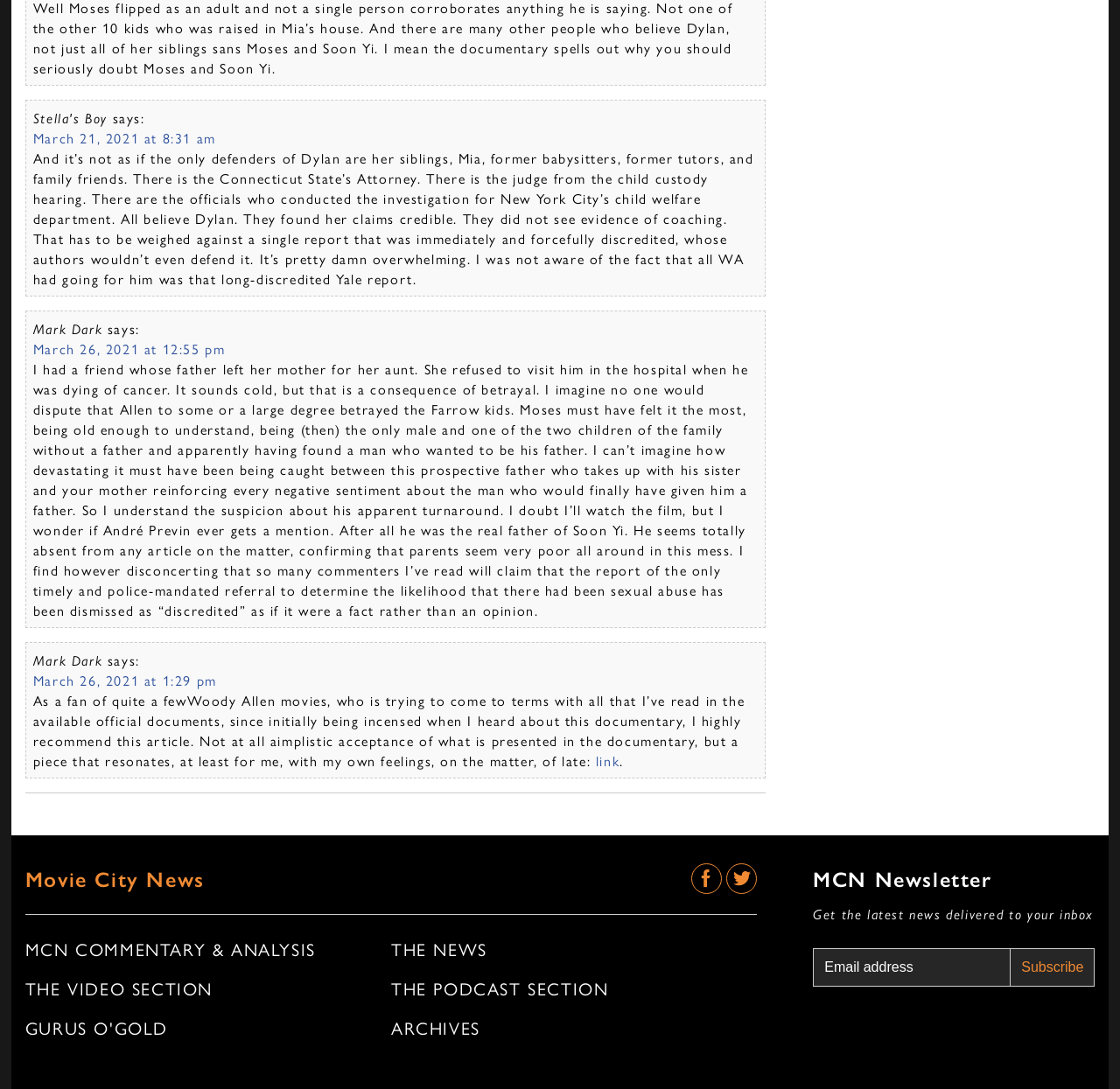Could you locate the bounding box coordinates for the section that should be clicked to accomplish this task: "Click on the link to ask a question".

None